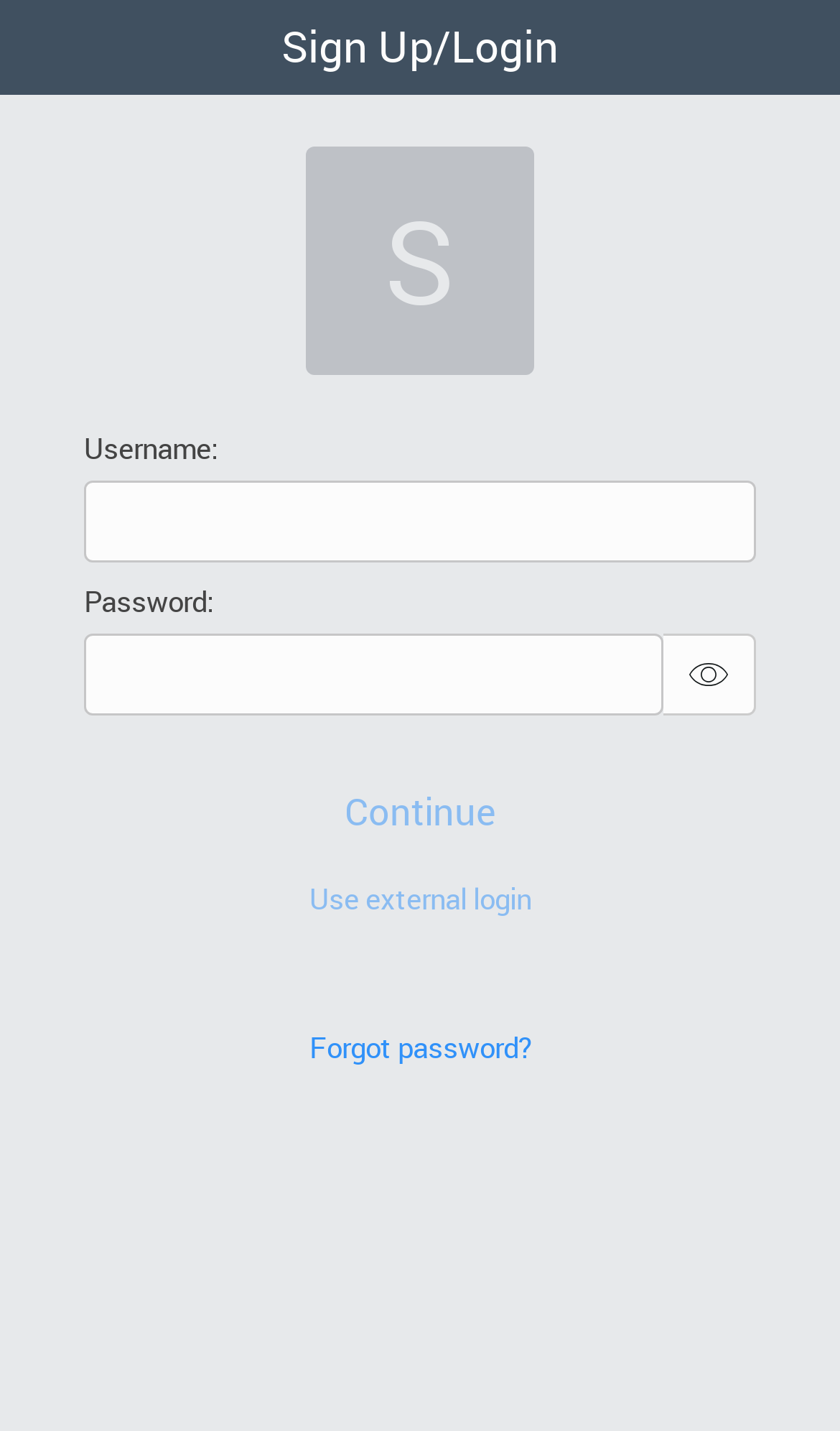Answer this question using a single word or a brief phrase:
What is the first input field for?

Username